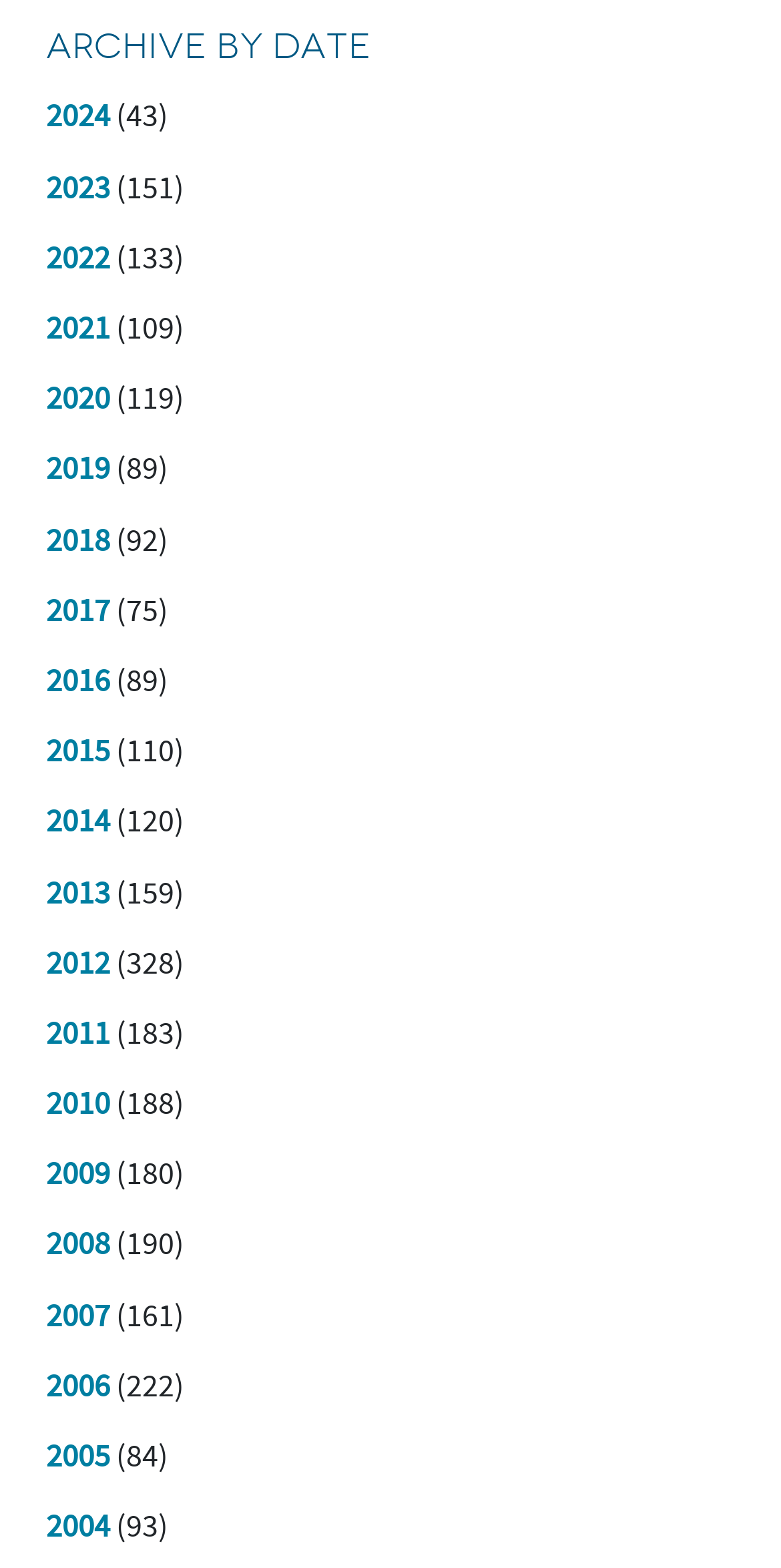Identify the bounding box for the described UI element: "2016".

[0.059, 0.422, 0.141, 0.447]